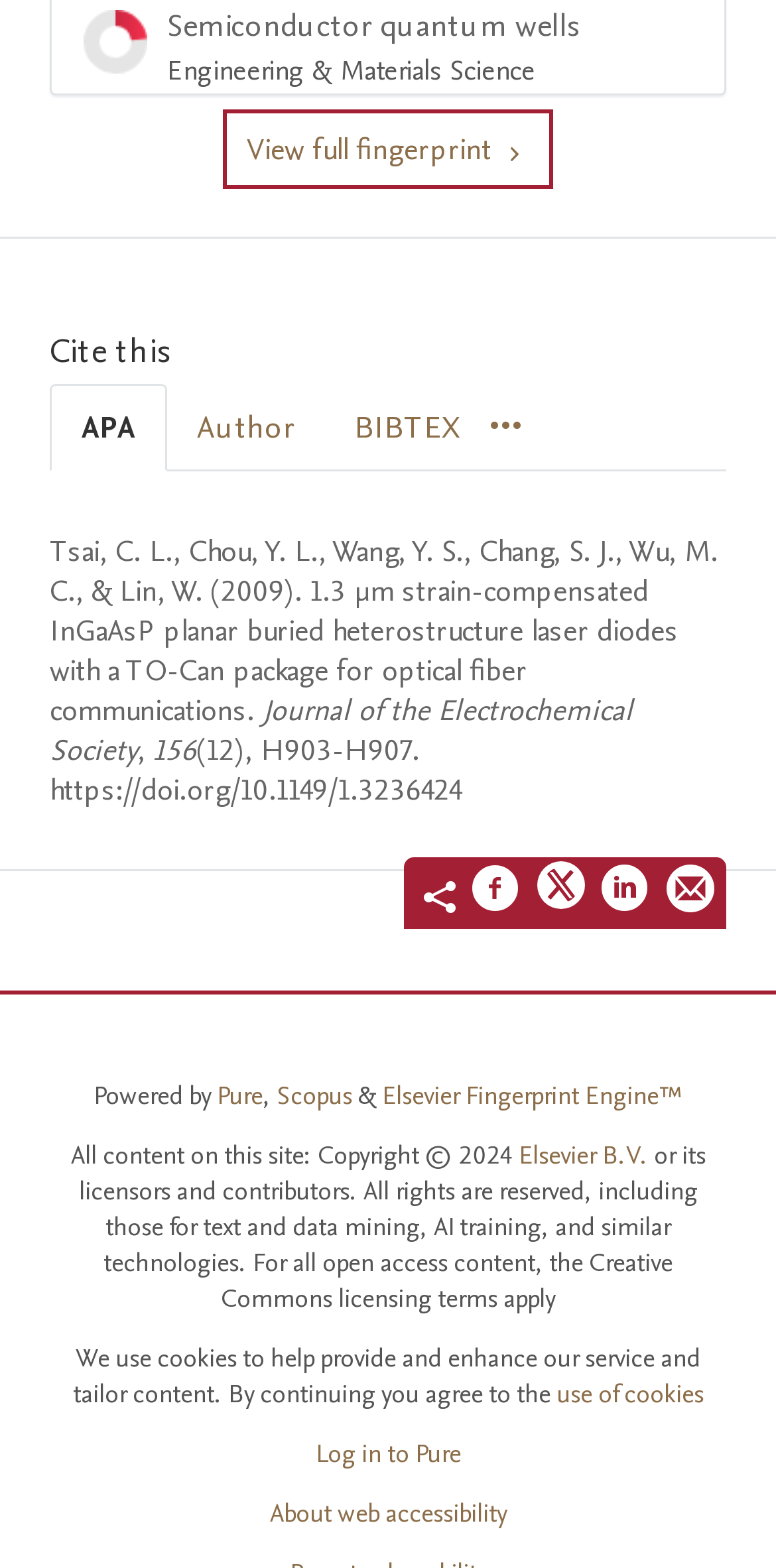Carefully observe the image and respond to the question with a detailed answer:
What is the citation style of the selected tab?

The selected tab is 'APA' as indicated by the tablist 'Cite this' with the tab 'APA' having the attribute 'selected: True'.